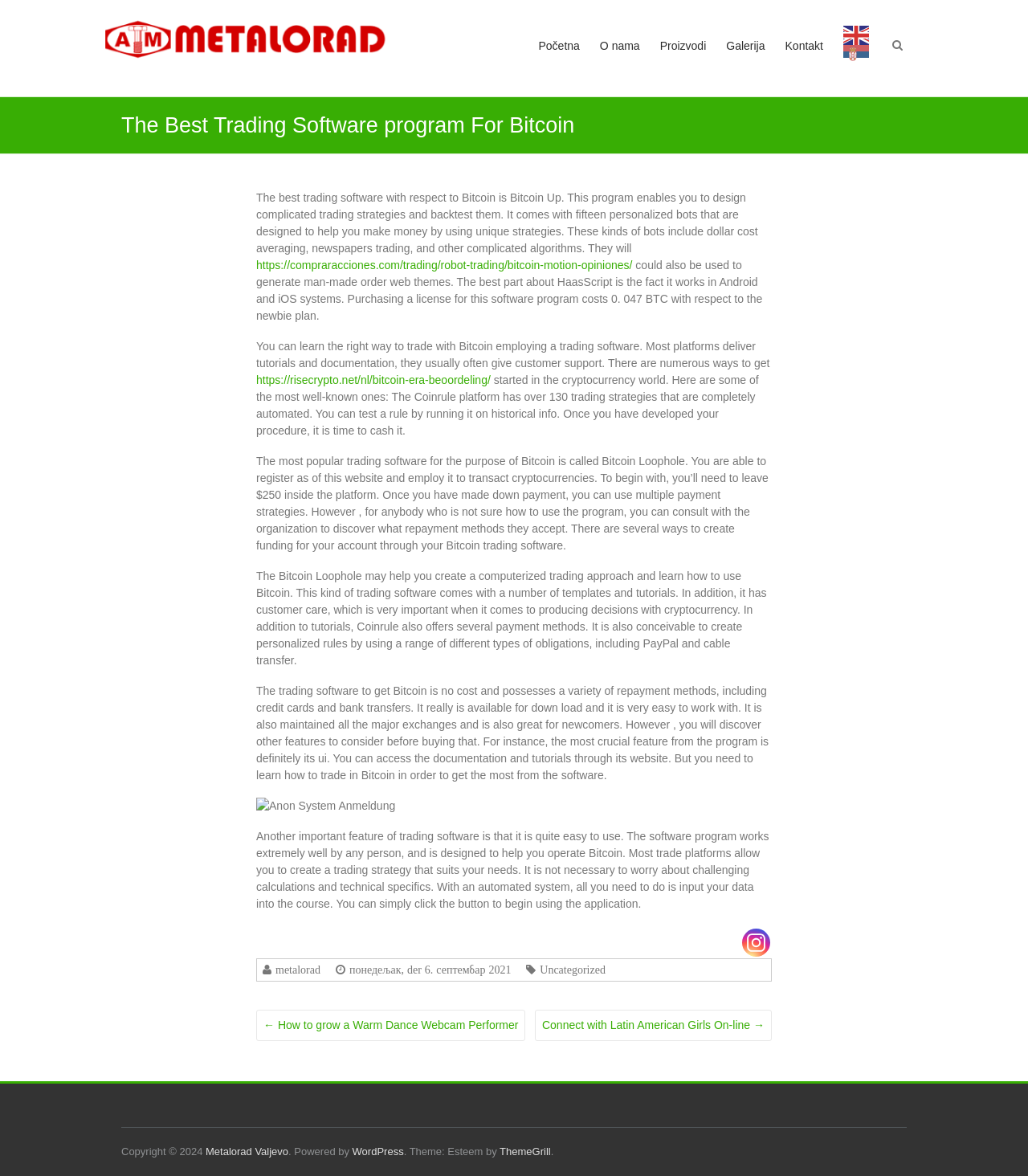Identify and generate the primary title of the webpage.

The Best Trading Software program For Bitcoin